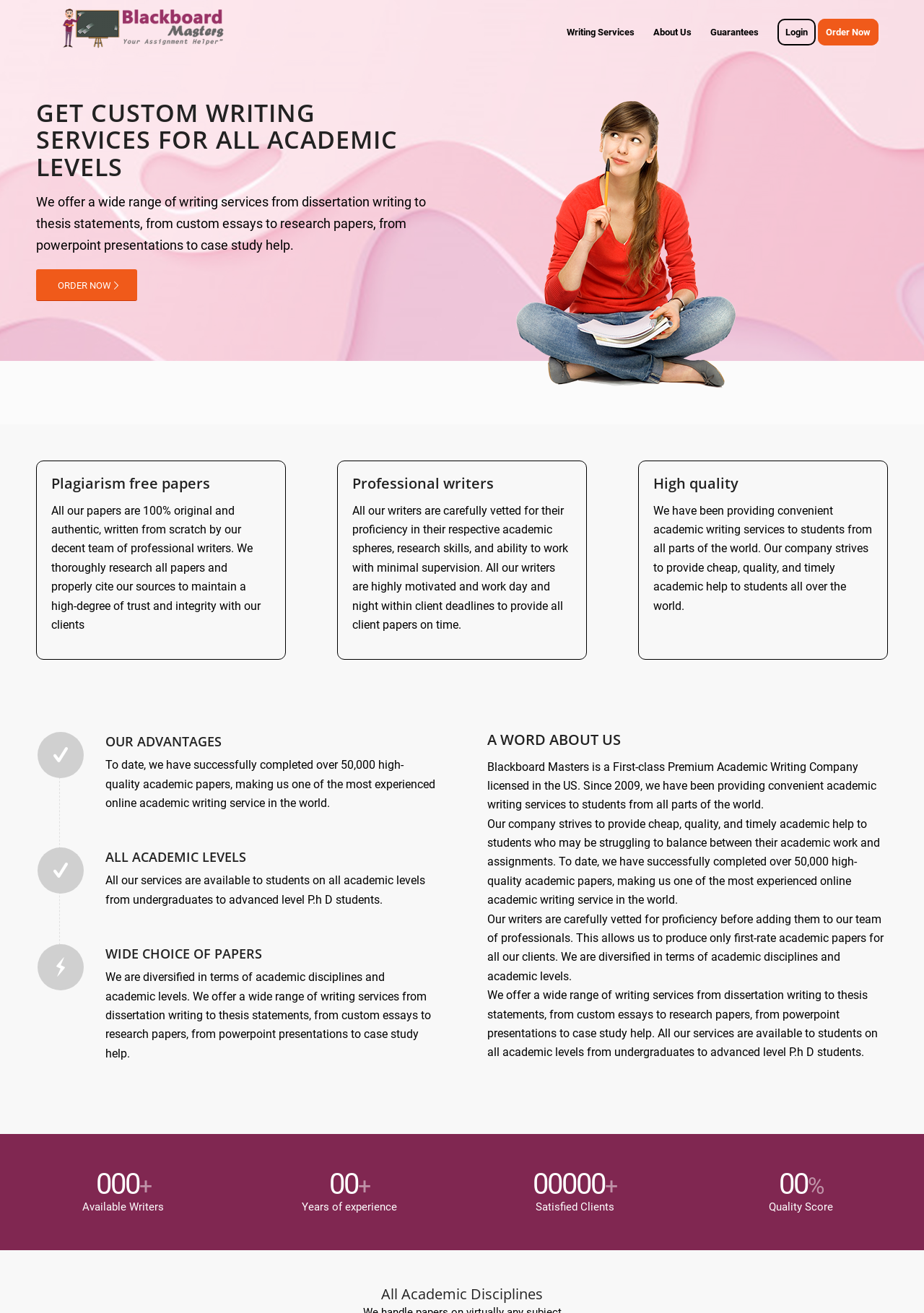What is the name of the company?
Based on the image, answer the question with as much detail as possible.

The name of the company can be found in the top-left corner of the webpage, where it is written as 'Blackboard Masters' in the logo and also as a link.